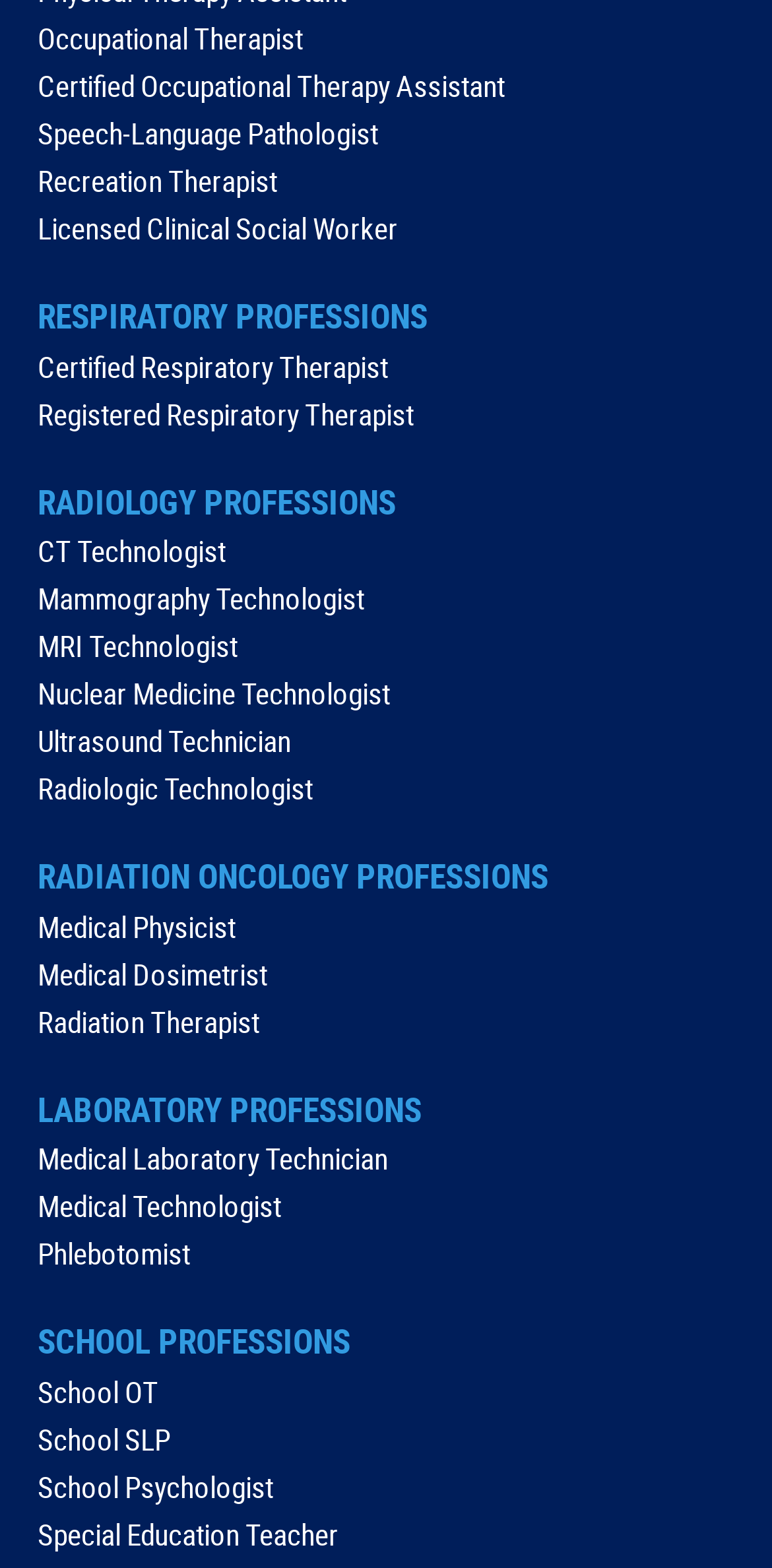Highlight the bounding box of the UI element that corresponds to this description: "Phlebotomist".

[0.049, 0.786, 0.246, 0.812]